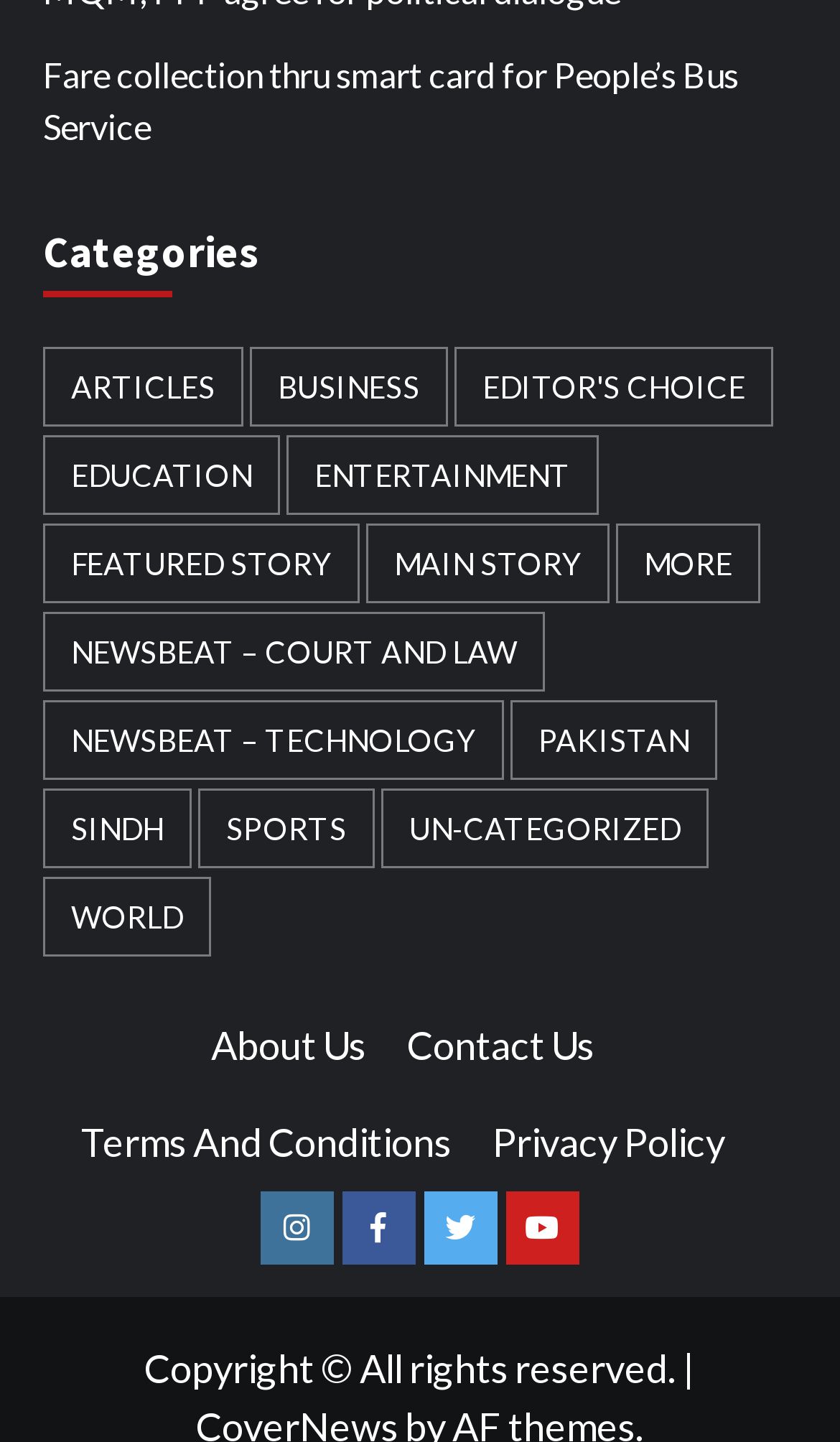How many social media links are available?
Please provide a single word or phrase as your answer based on the screenshot.

4